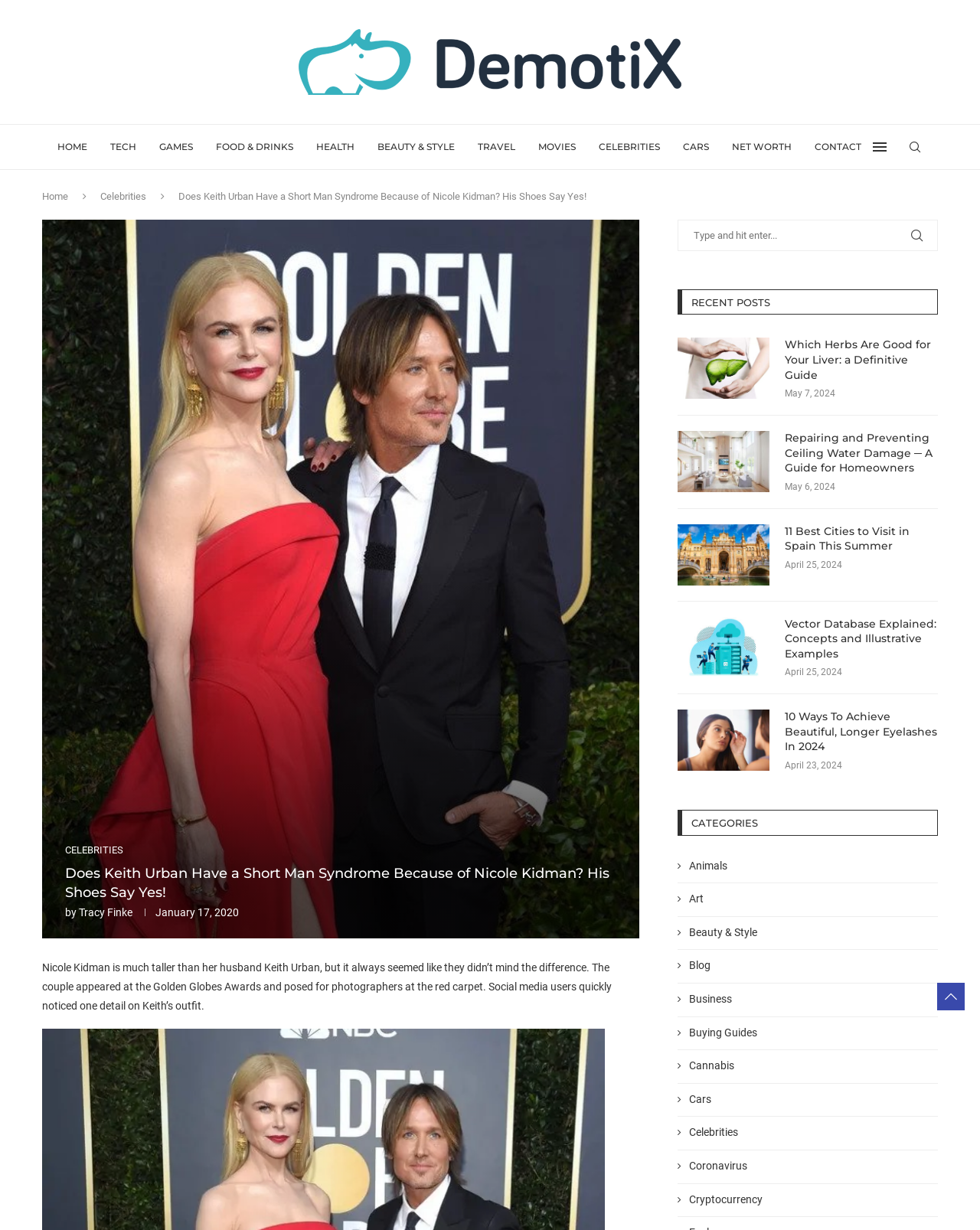Please reply to the following question using a single word or phrase: 
What is the name of the website?

DemotiX